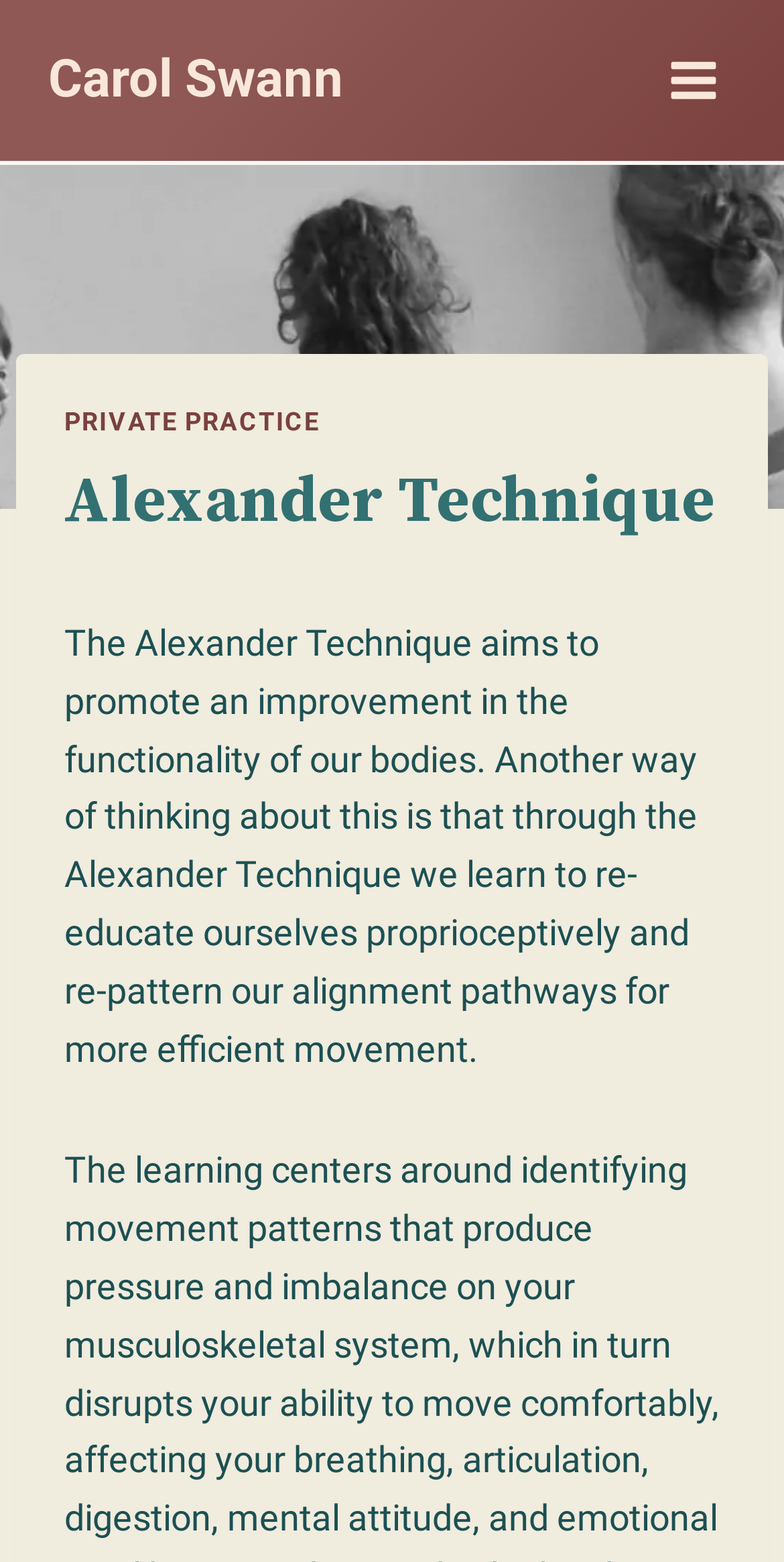What is the purpose of the Alexander Technique?
Respond with a short answer, either a single word or a phrase, based on the image.

Improve body functionality